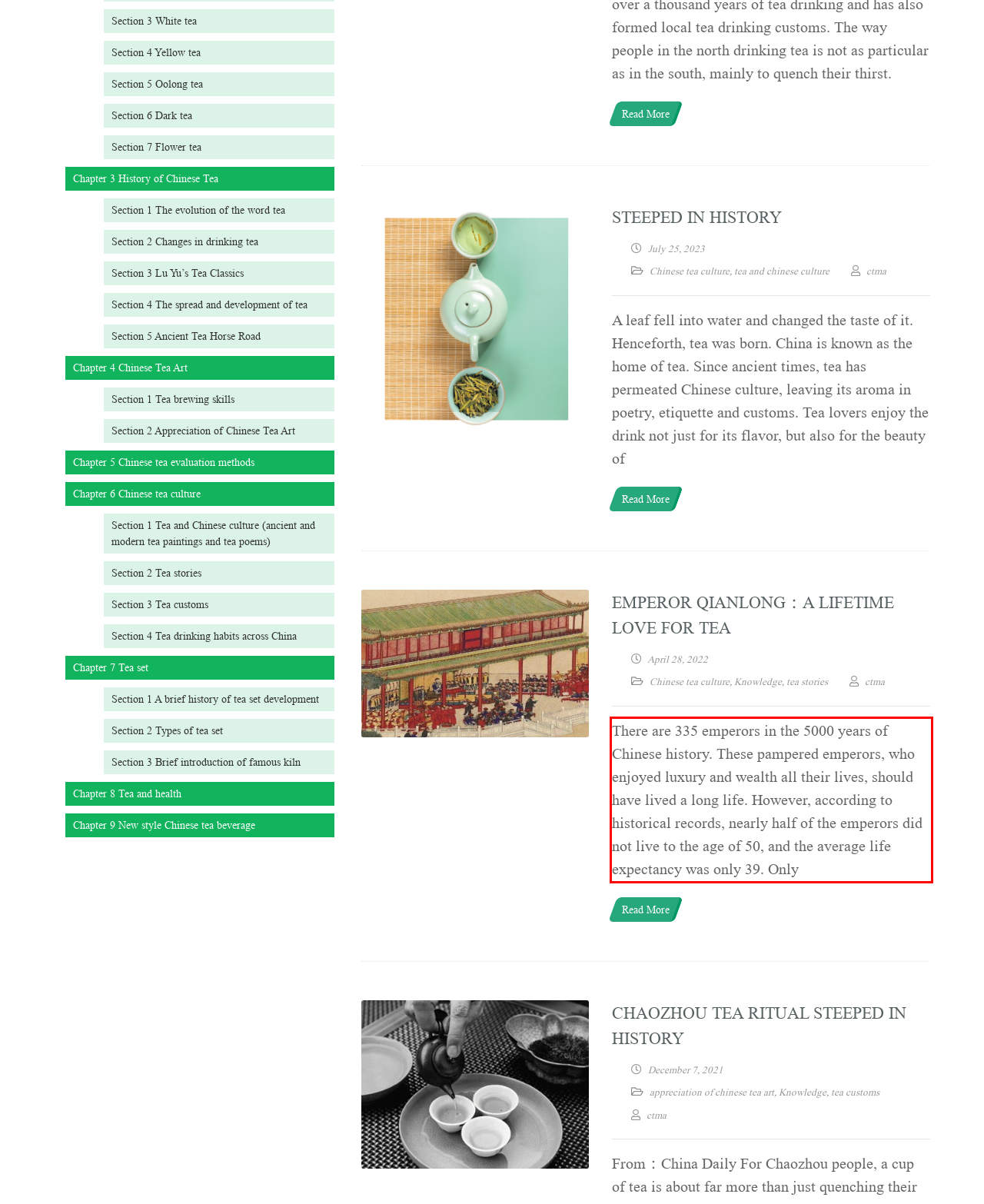There is a screenshot of a webpage with a red bounding box around a UI element. Please use OCR to extract the text within the red bounding box.

There are 335 emperors in the 5000 years of Chinese history. These pampered emperors, who enjoyed luxury and wealth all their lives, should have lived a long life. However, according to historical records, nearly half of the emperors did not live to the age of 50, and the average life expectancy was only 39. Only